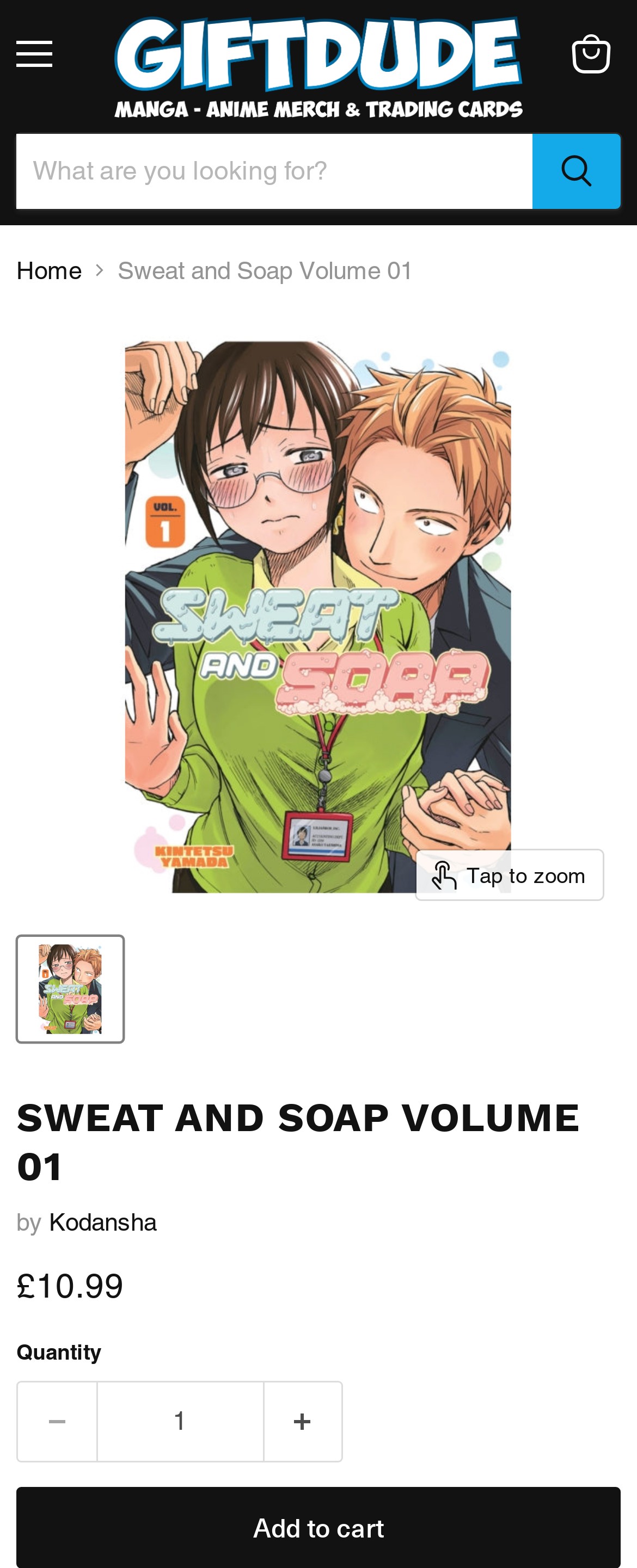Please identify the bounding box coordinates of the area that needs to be clicked to follow this instruction: "Increase quantity by 1".

[0.414, 0.88, 0.538, 0.933]